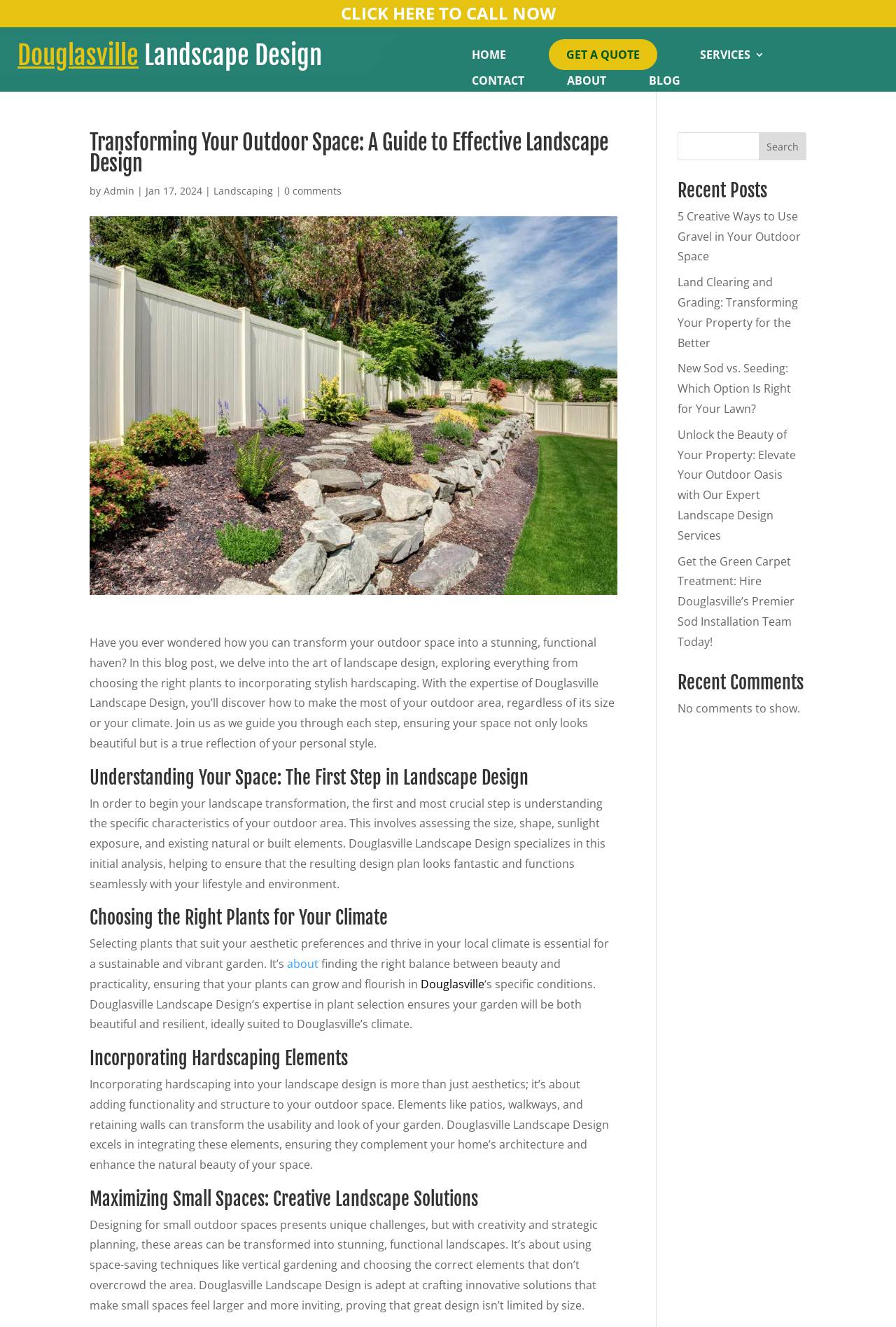Using the provided description Get a Quote, find the bounding box coordinates for the UI element. Provide the coordinates in (top-left x, top-left y, bottom-right x, bottom-right y) format, ensuring all values are between 0 and 1.

[0.612, 0.029, 0.733, 0.053]